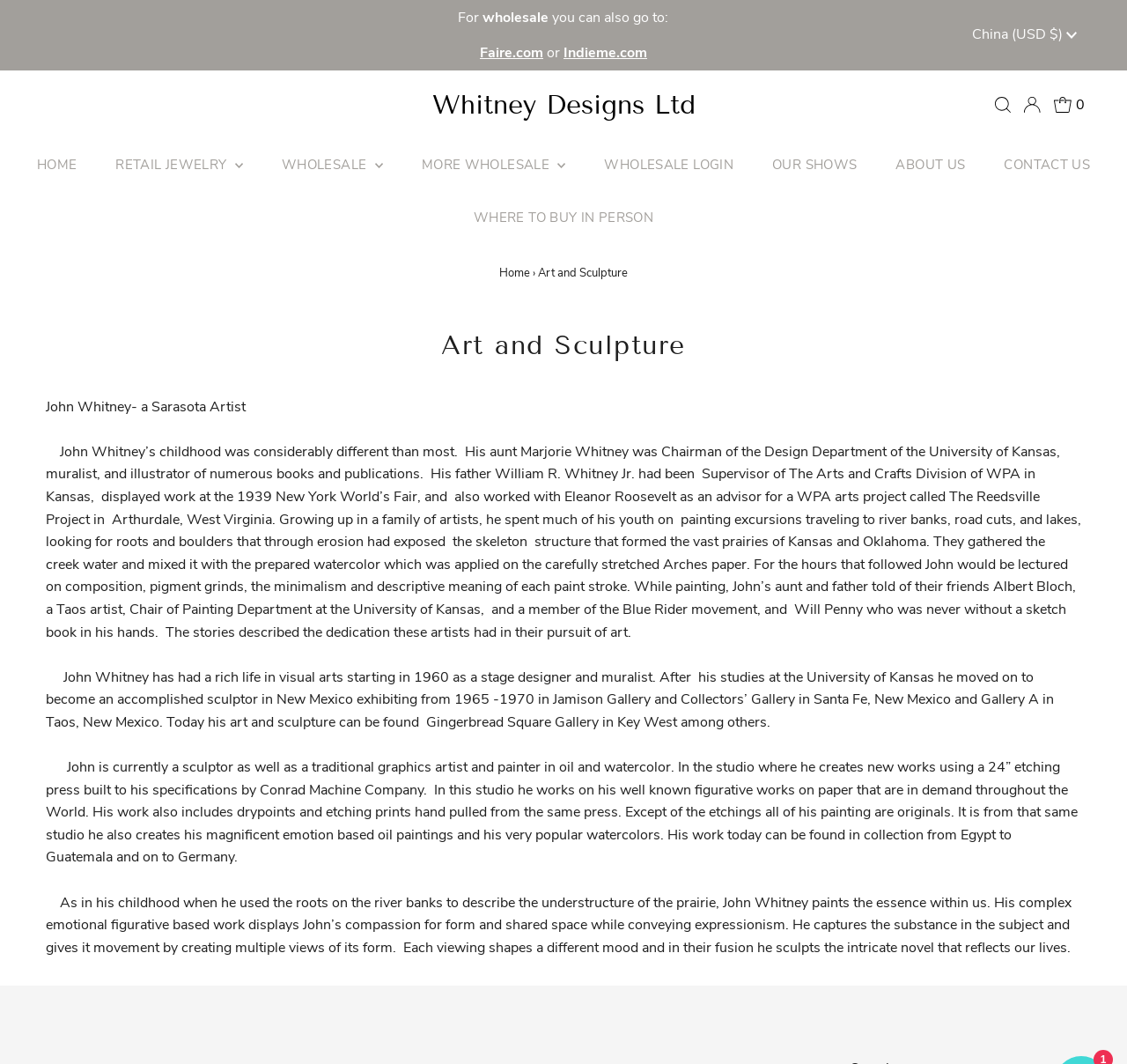Please identify the bounding box coordinates of where to click in order to follow the instruction: "Open the search".

[0.883, 0.091, 0.897, 0.106]